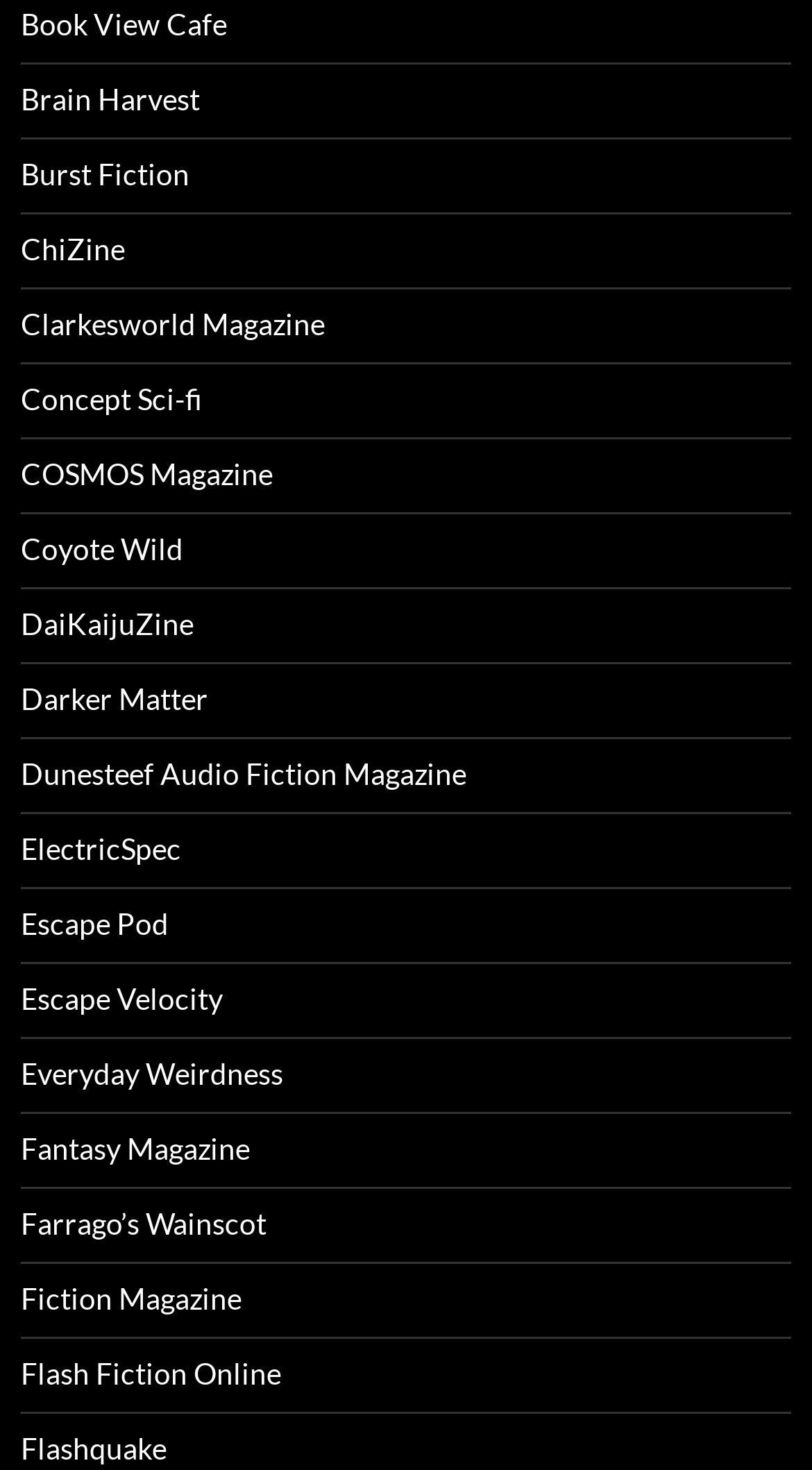Given the description "ChiZine", determine the bounding box of the corresponding UI element.

[0.026, 0.157, 0.154, 0.181]